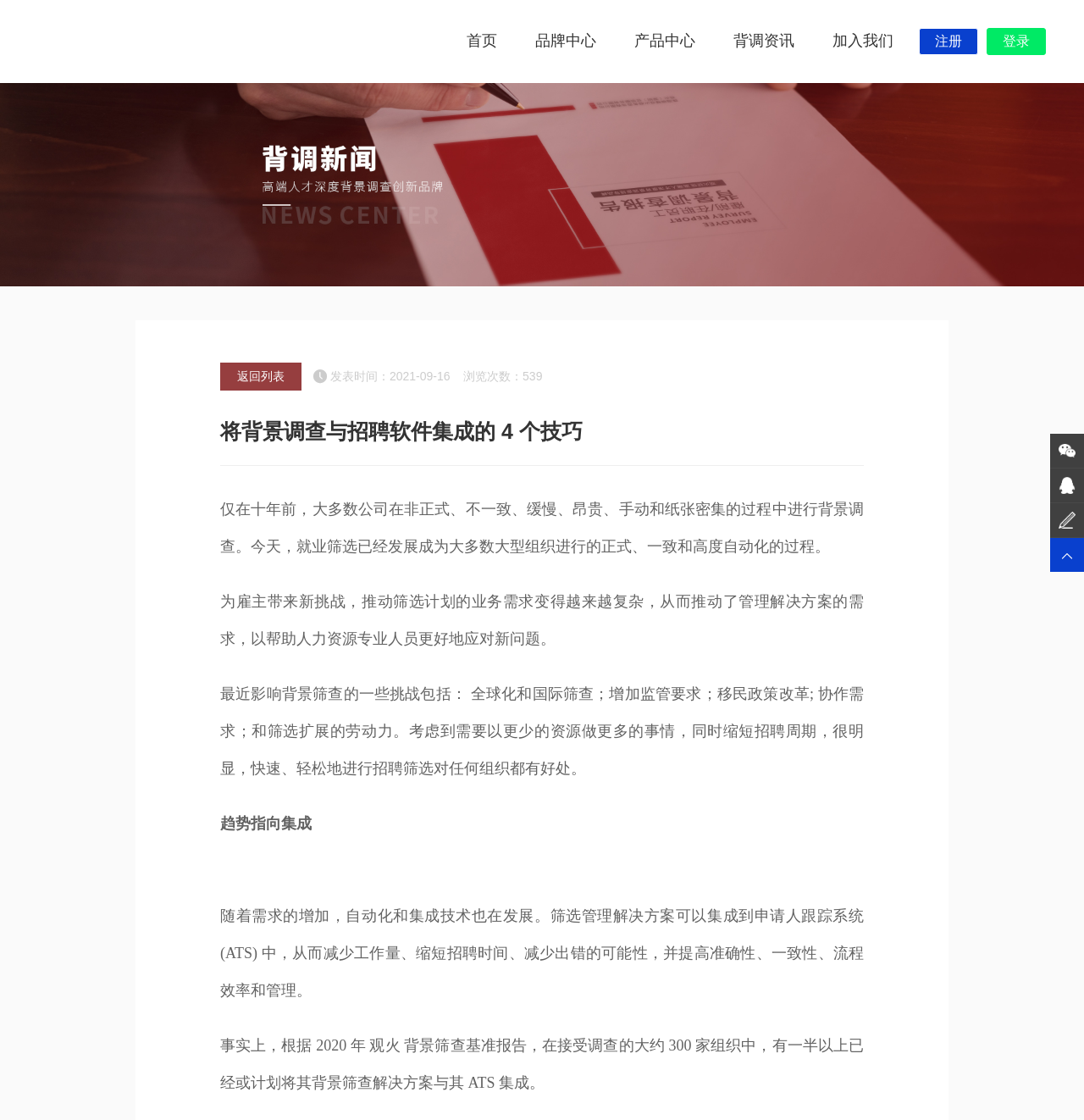Identify the coordinates of the bounding box for the element that must be clicked to accomplish the instruction: "Click the 'Contact Us' link".

None